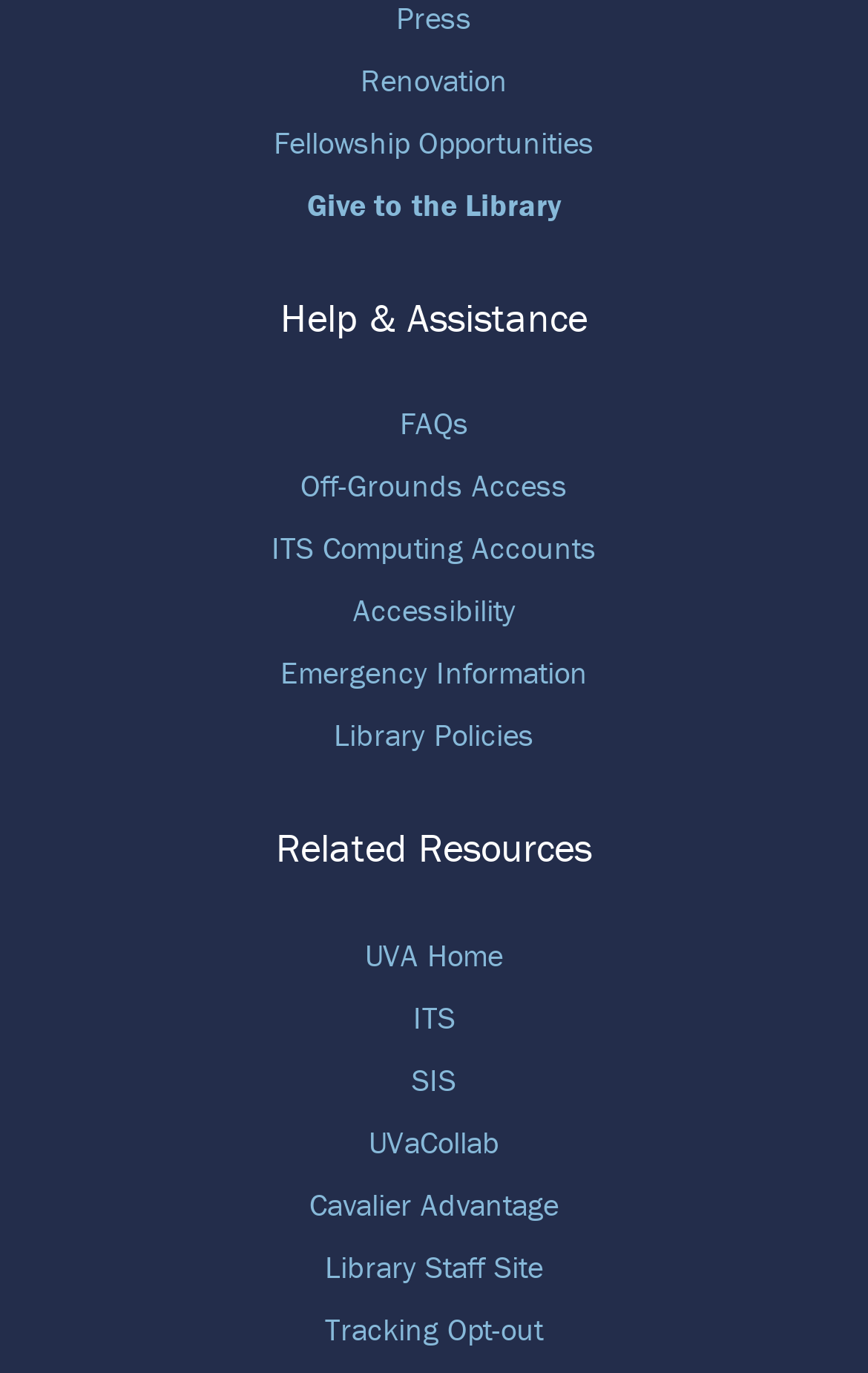Find the bounding box coordinates of the area to click in order to follow the instruction: "visit the UVA home page".

[0.421, 0.681, 0.579, 0.71]